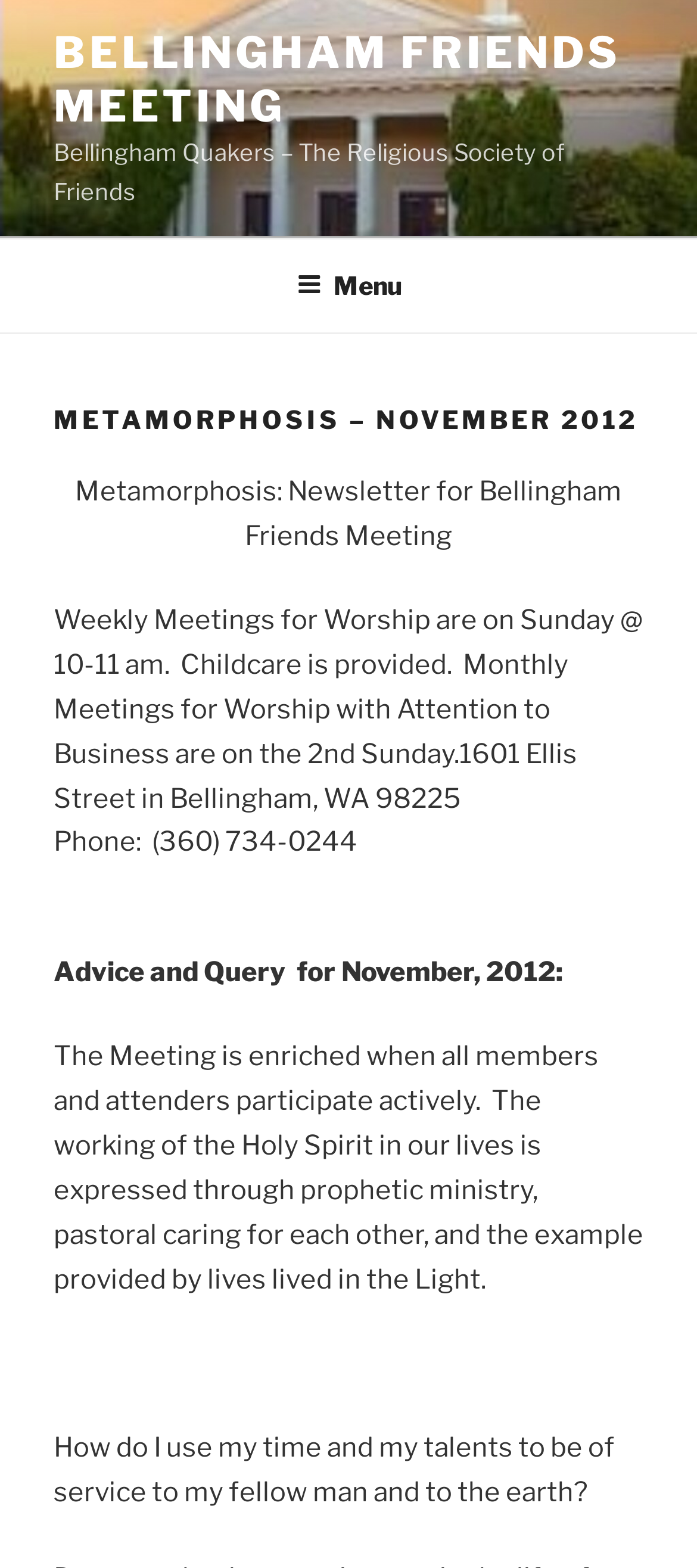Reply to the question with a single word or phrase:
What is the phone number of the meeting?

(360) 734-0244